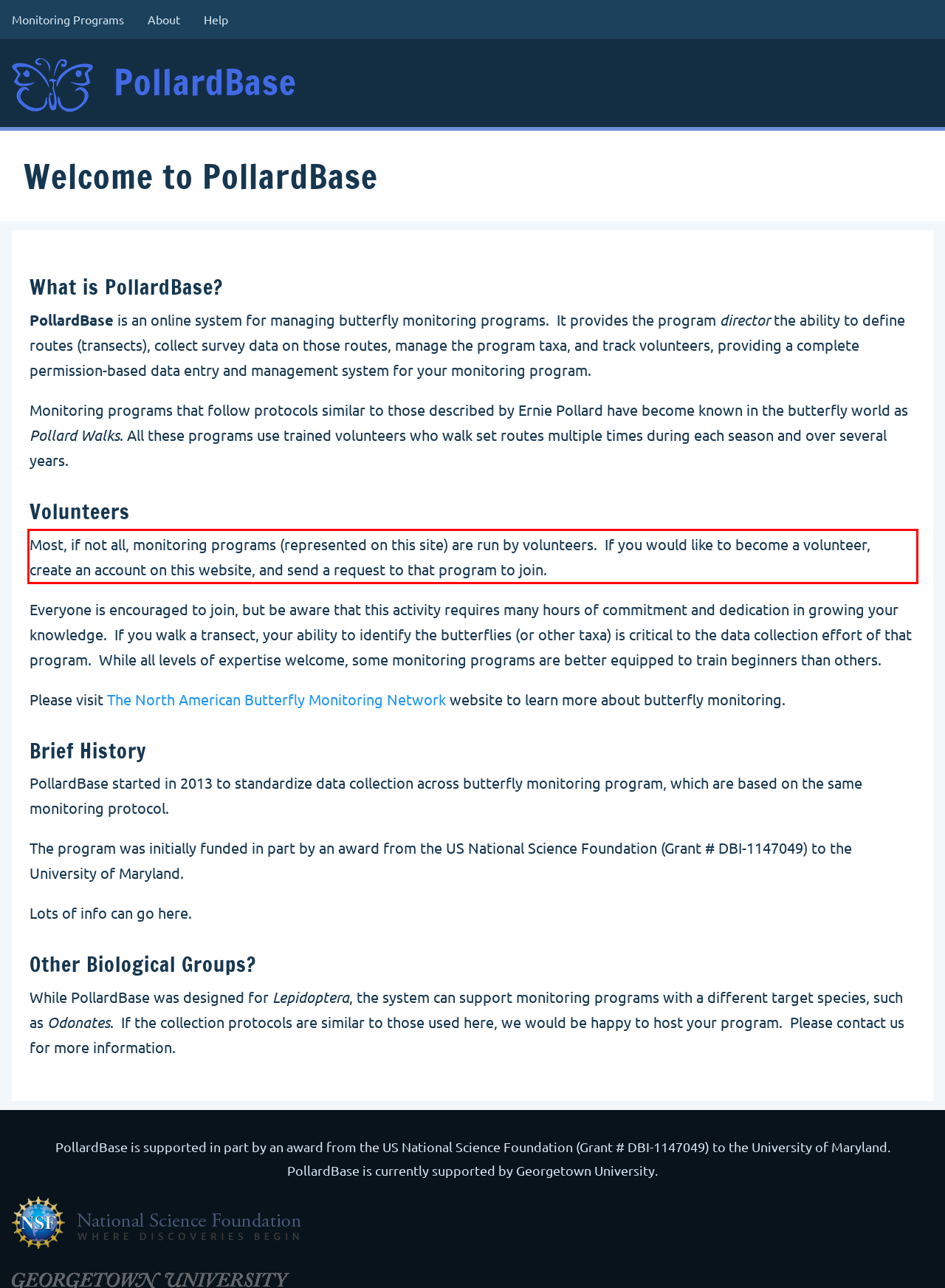You are provided with a webpage screenshot that includes a red rectangle bounding box. Extract the text content from within the bounding box using OCR.

Most, if not all, monitoring programs (represented on this site) are run by volunteers. If you would like to become a volunteer, create an account on this website, and send a request to that program to join.